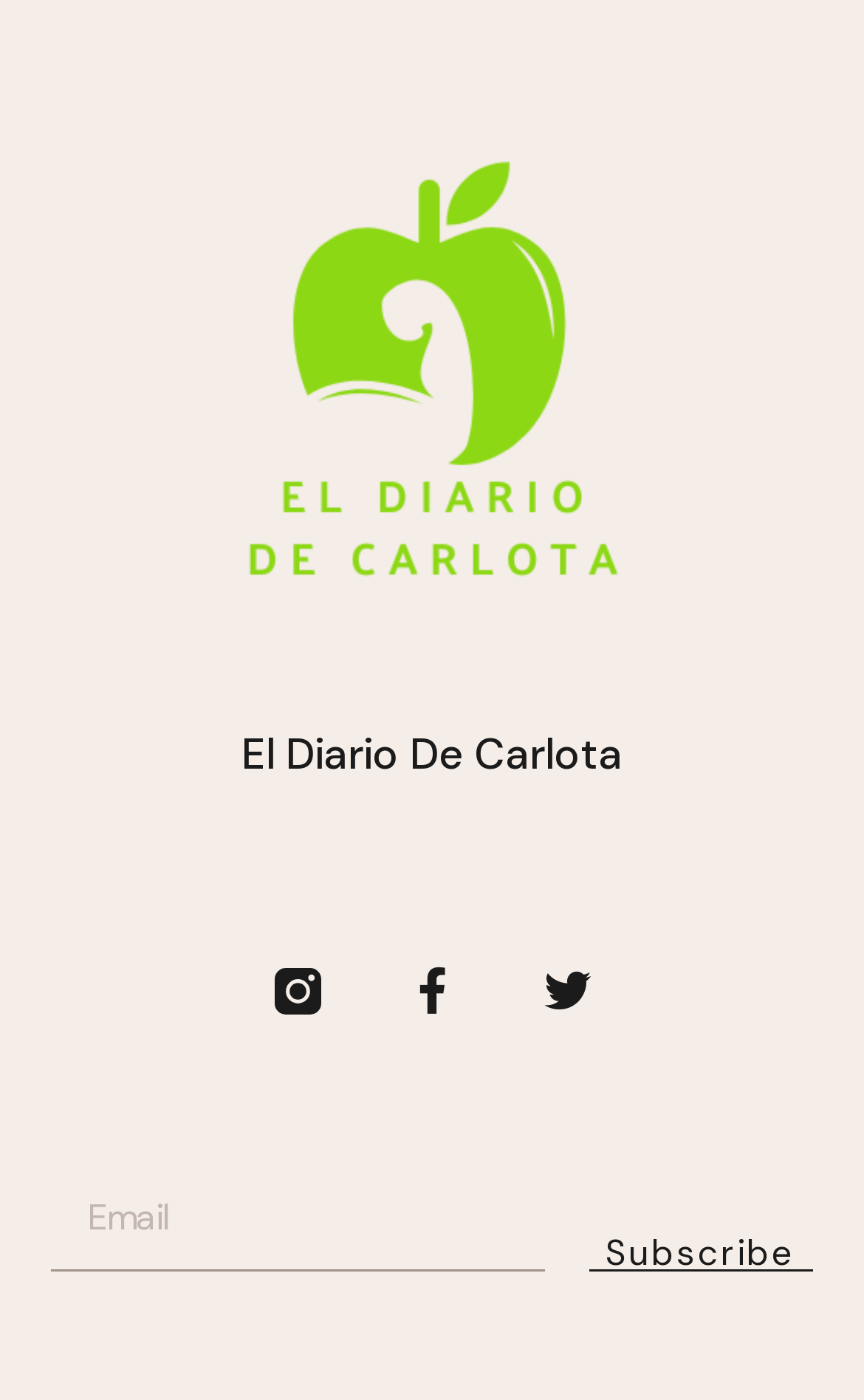Based on the element description parent_node: Email name="form_fields[email]" placeholder="Email", identify the bounding box of the UI element in the given webpage screenshot. The coordinates should be in the format (top-left x, top-left y, bottom-right x, bottom-right y) and must be between 0 and 1.

[0.06, 0.833, 0.63, 0.908]